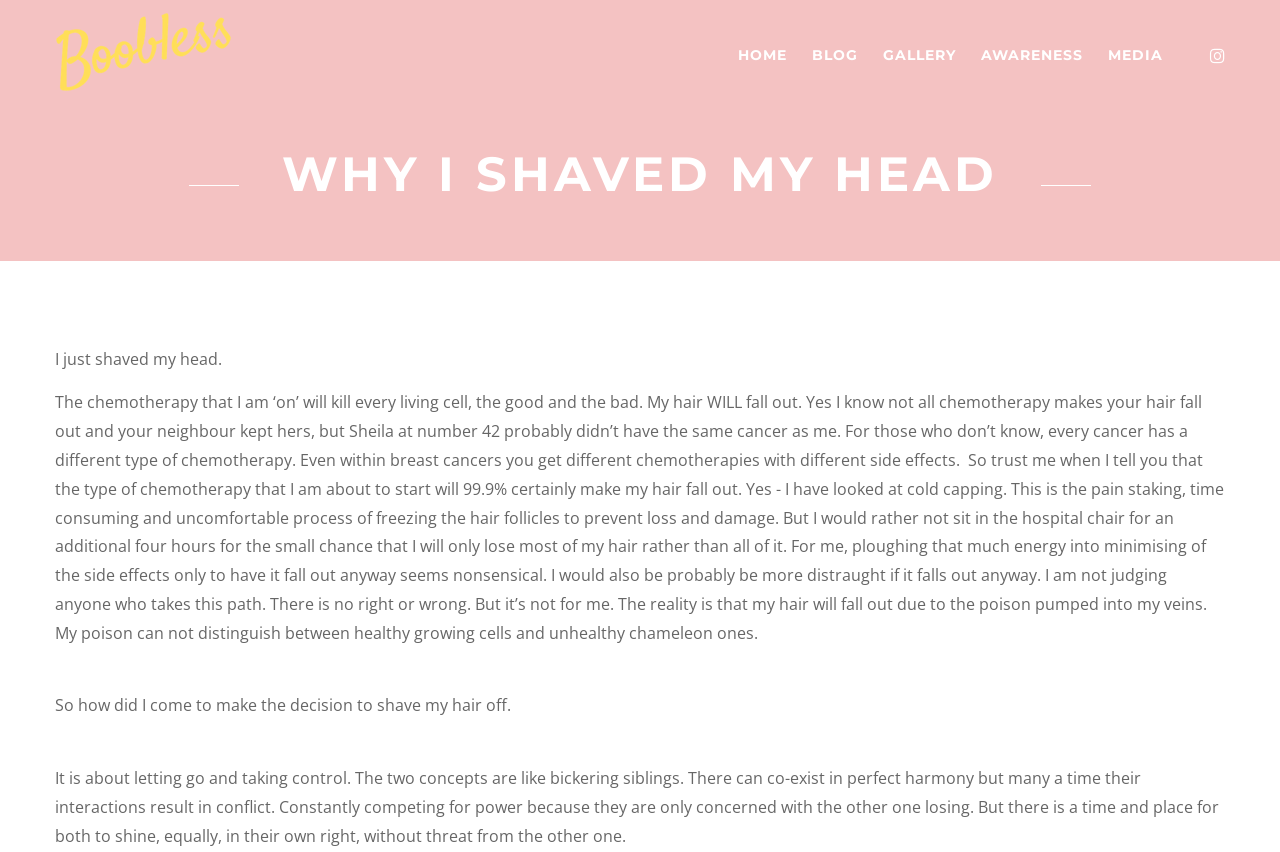Provide a brief response in the form of a single word or phrase:
What is the author's motivation for shaving their head?

Letting go and taking control